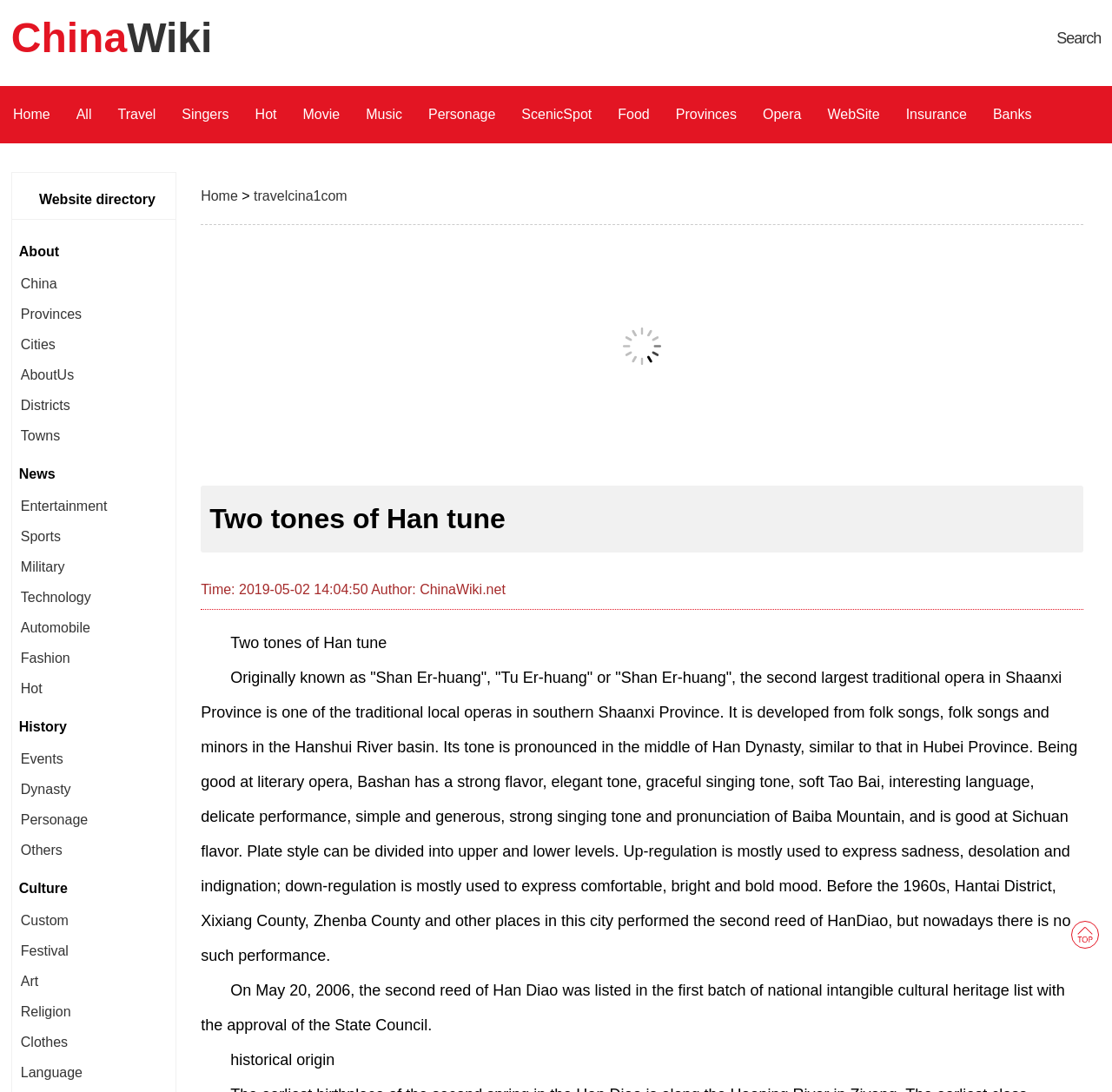Please mark the bounding box coordinates of the area that should be clicked to carry out the instruction: "Learn about 'Two tones of Han tune'".

[0.181, 0.445, 0.974, 0.506]